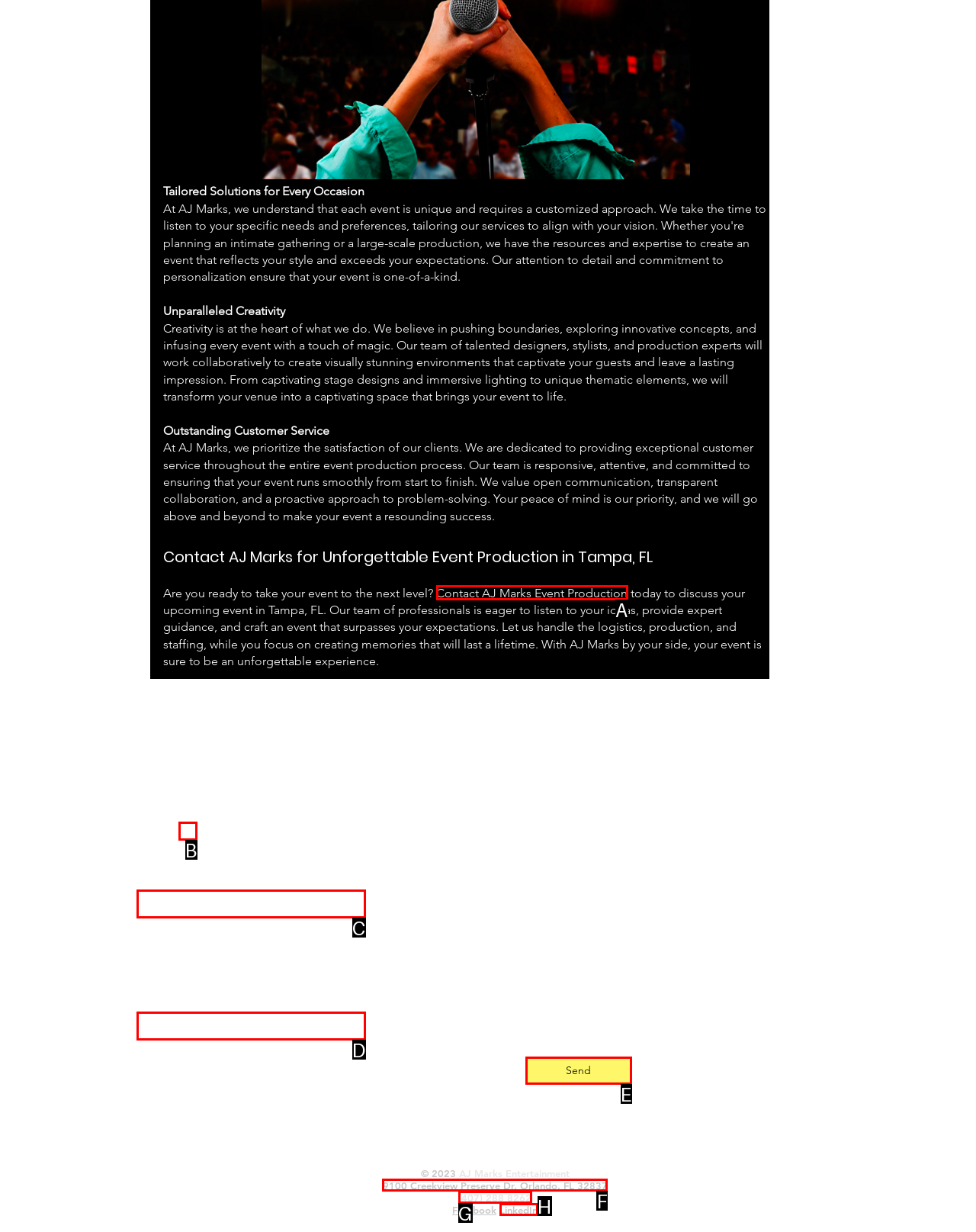Choose the letter of the UI element that aligns with the following description: Contact AJ Marks Event Production
State your answer as the letter from the listed options.

A